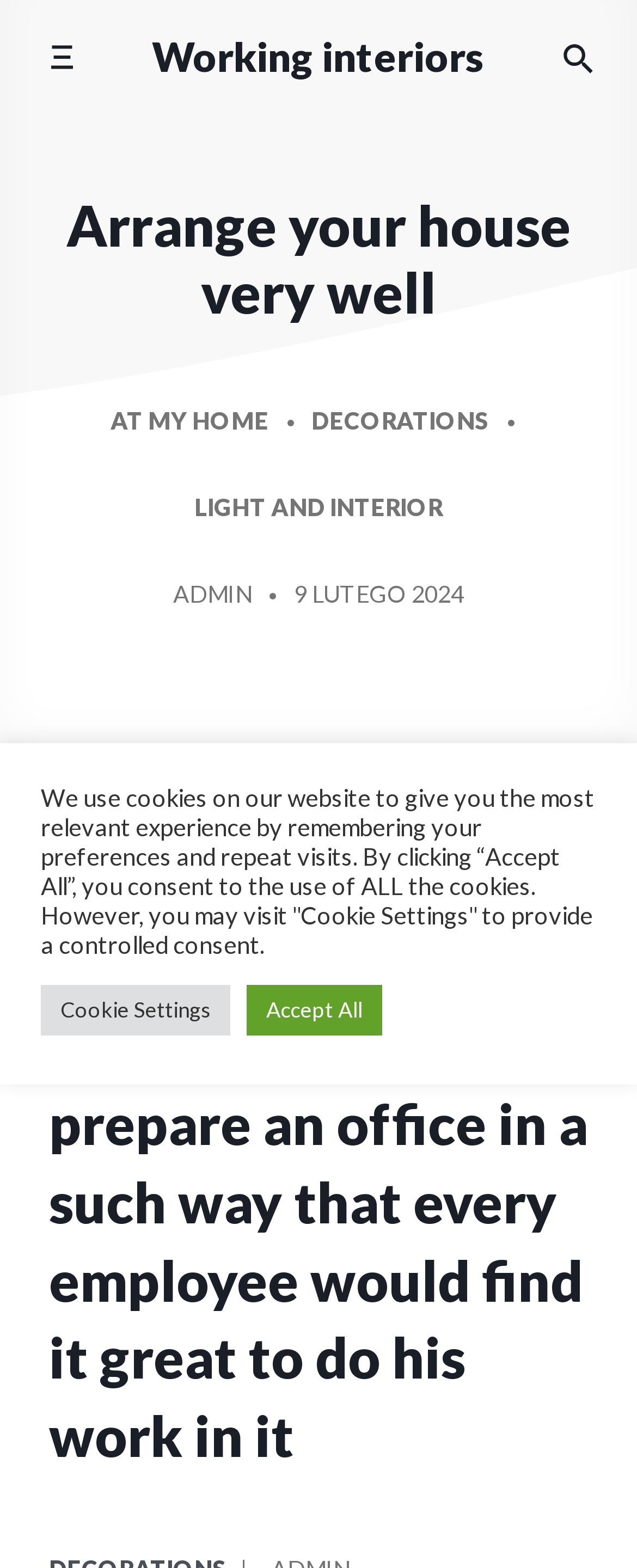Is there a search function on the webpage?
Give a comprehensive and detailed explanation for the question.

I found a search box and a 'Search the website' link on the webpage, which indicates that users can search for specific content on the website.